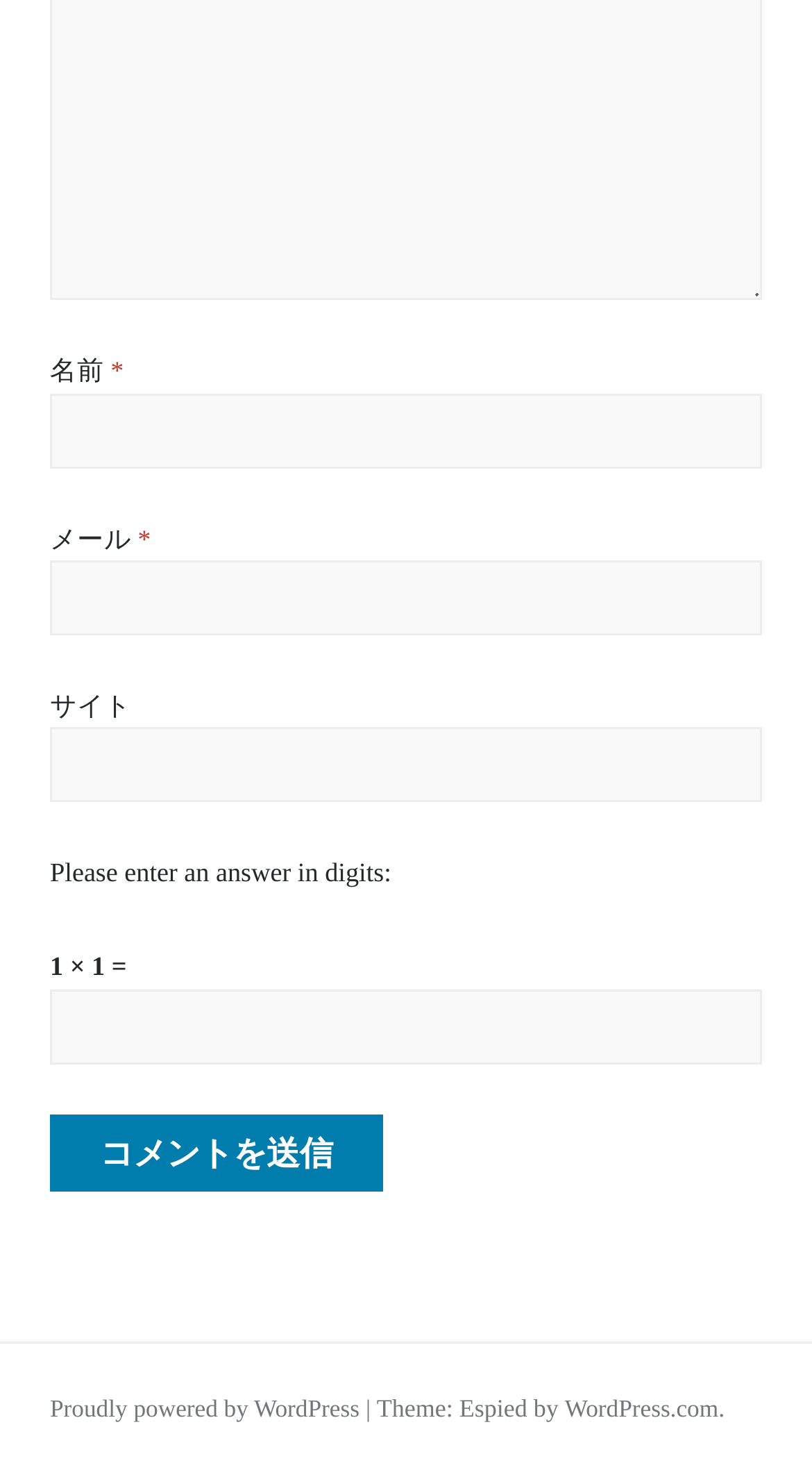Respond with a single word or phrase:
What is the platform powering the website?

WordPress